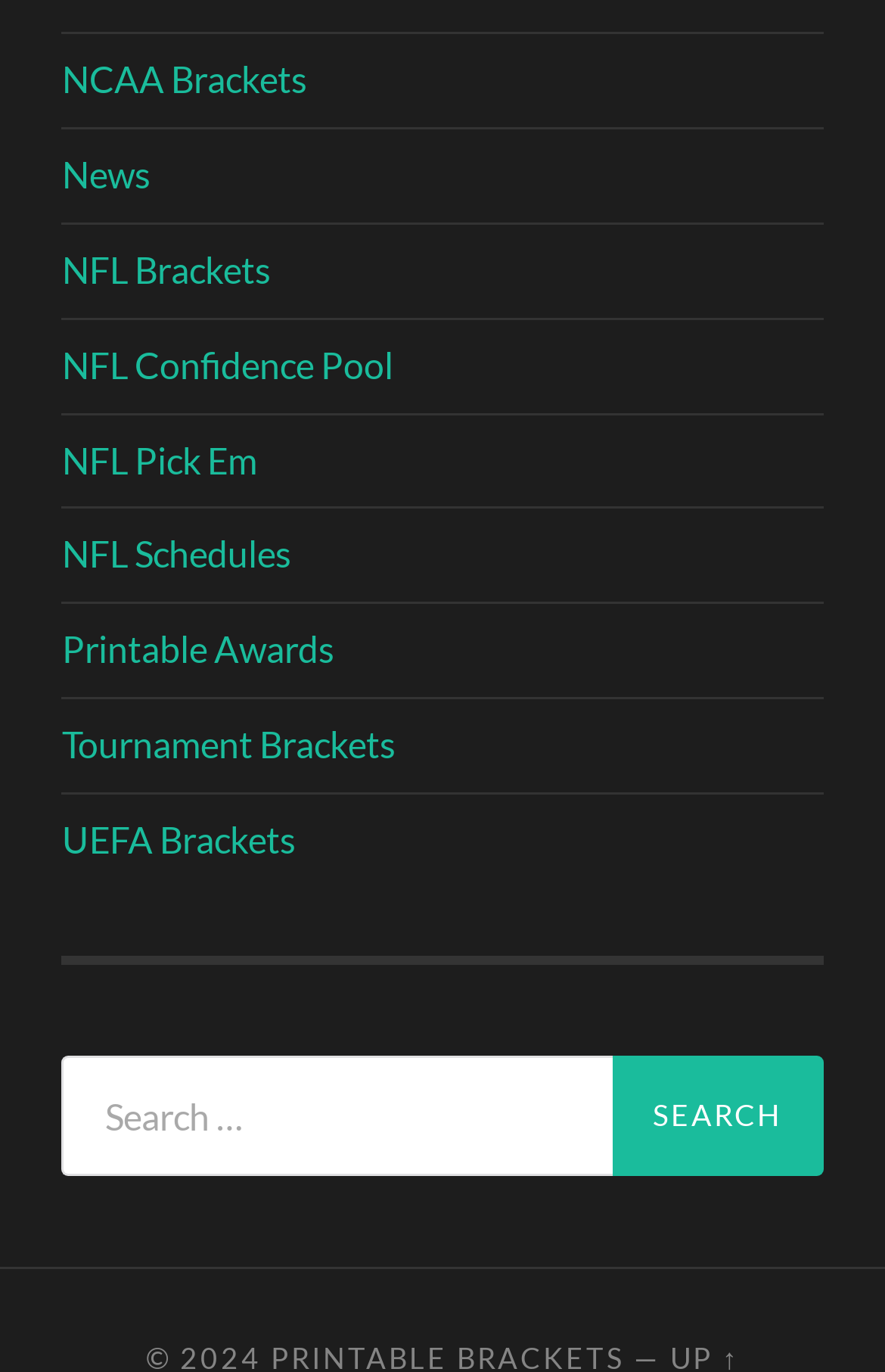Carefully examine the image and provide an in-depth answer to the question: What is the purpose of this website?

Based on the links provided on the webpage, such as 'NCAA Brackets', 'NFL Brackets', 'NFL Schedules', and 'Tournament Brackets', it appears that the website is designed to provide users with sports-related brackets and schedules.